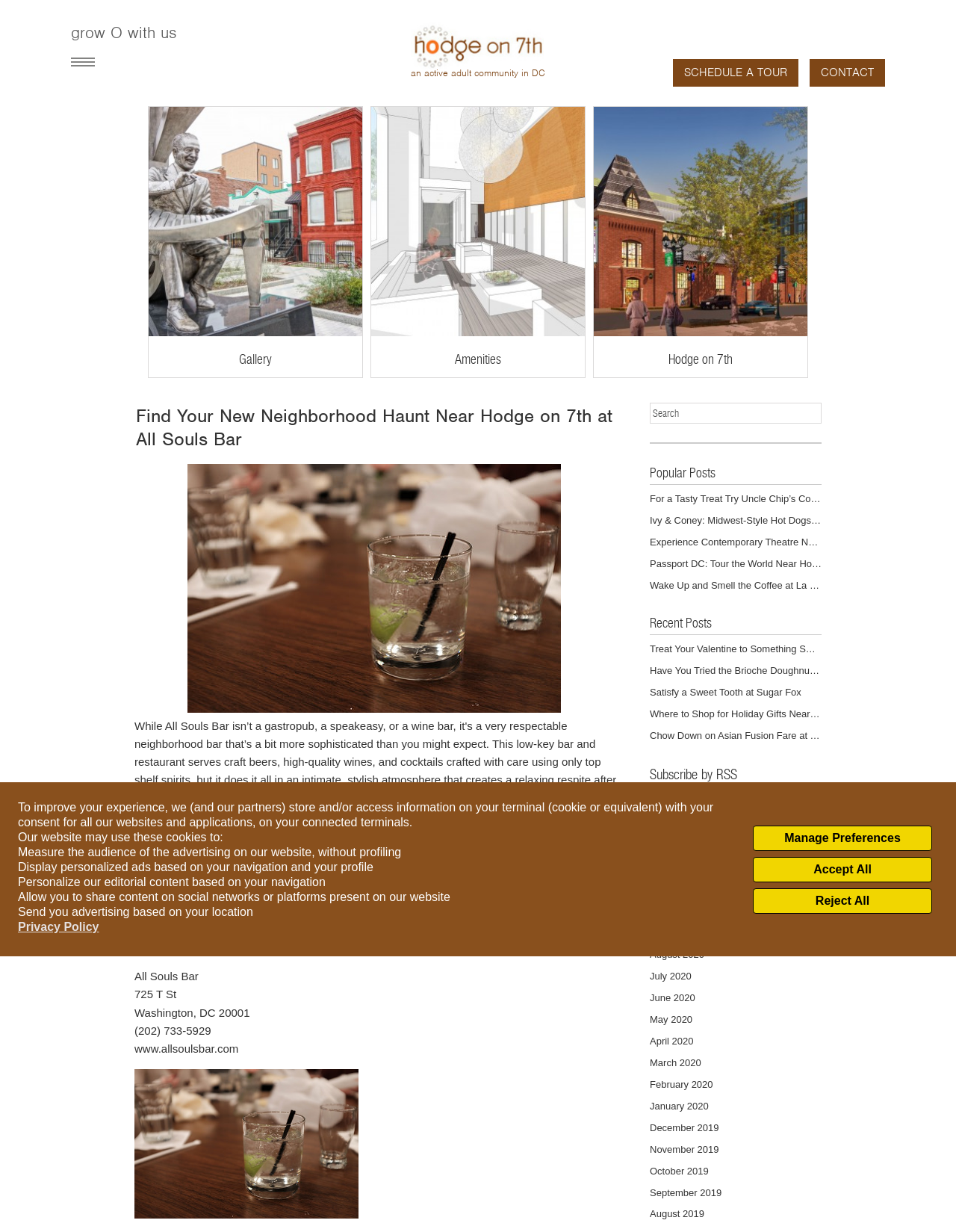Please specify the bounding box coordinates of the clickable section necessary to execute the following command: "Click the 'SCHEDULE A TOUR' link".

[0.704, 0.048, 0.835, 0.07]